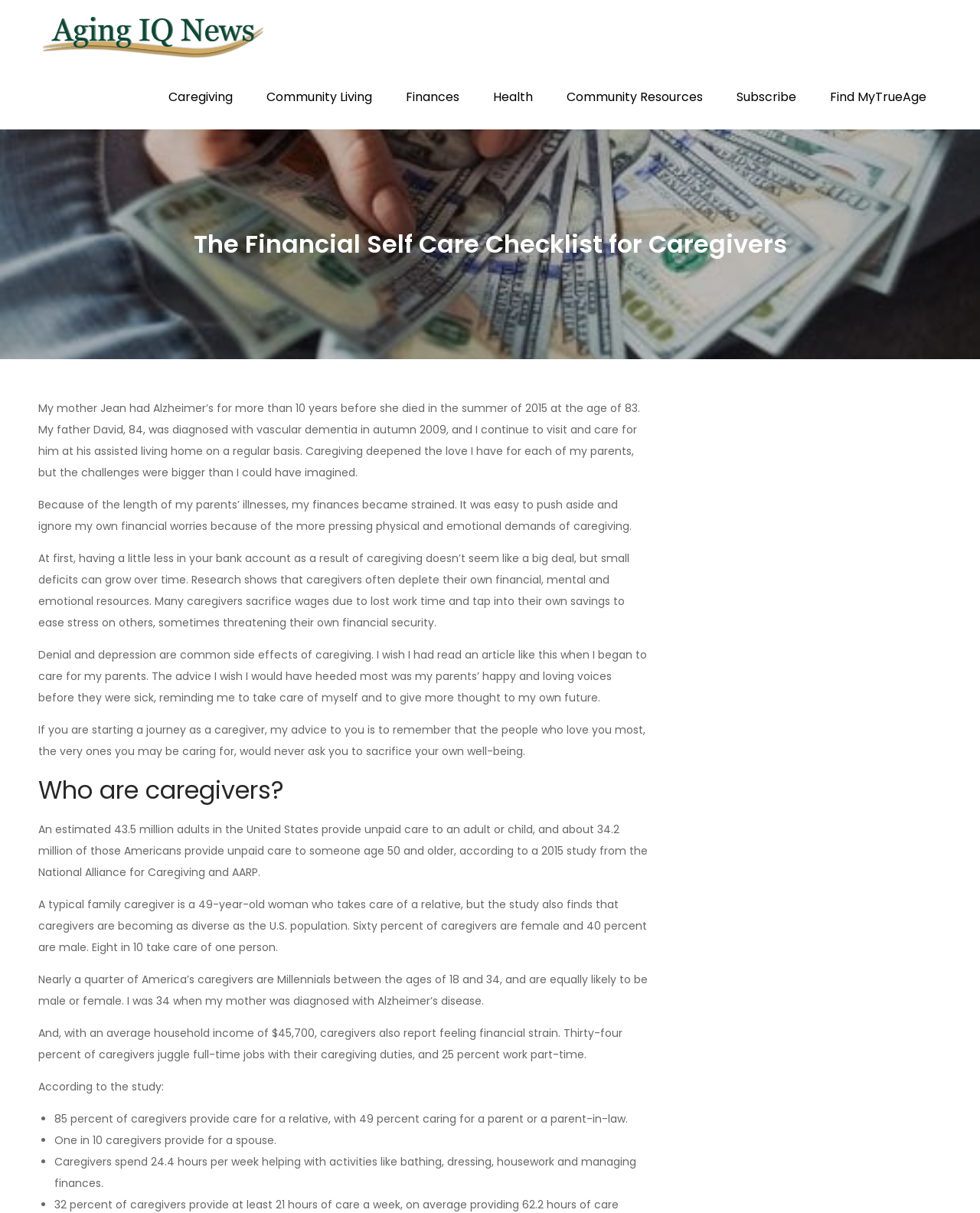What percentage of caregivers provide care for a relative?
Kindly answer the question with as much detail as you can.

The answer can be found in the list of statistics about caregivers, where it is mentioned that '85 percent of caregivers provide care for a relative, with 49 percent caring for a parent or a parent-in-law.'